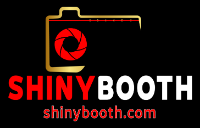What is the purpose of ShinyBooth's services?
Examine the webpage screenshot and provide an in-depth answer to the question.

ShinyBooth's services focus on combining technology with environmental responsibility, offering sustainable practices and the reduction of electronic waste.